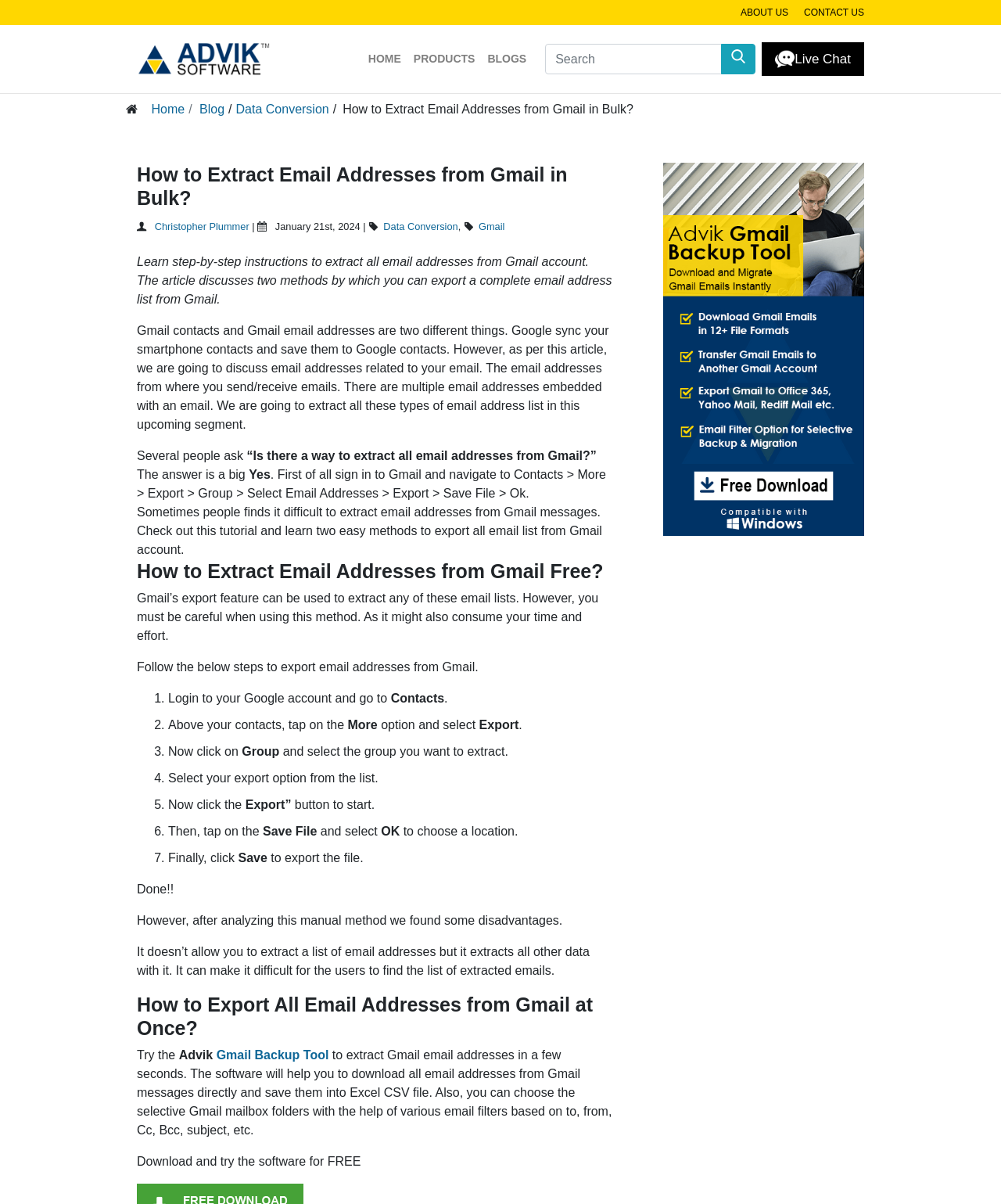Locate the bounding box coordinates of the clickable area needed to fulfill the instruction: "Search for something".

[0.545, 0.036, 0.721, 0.062]